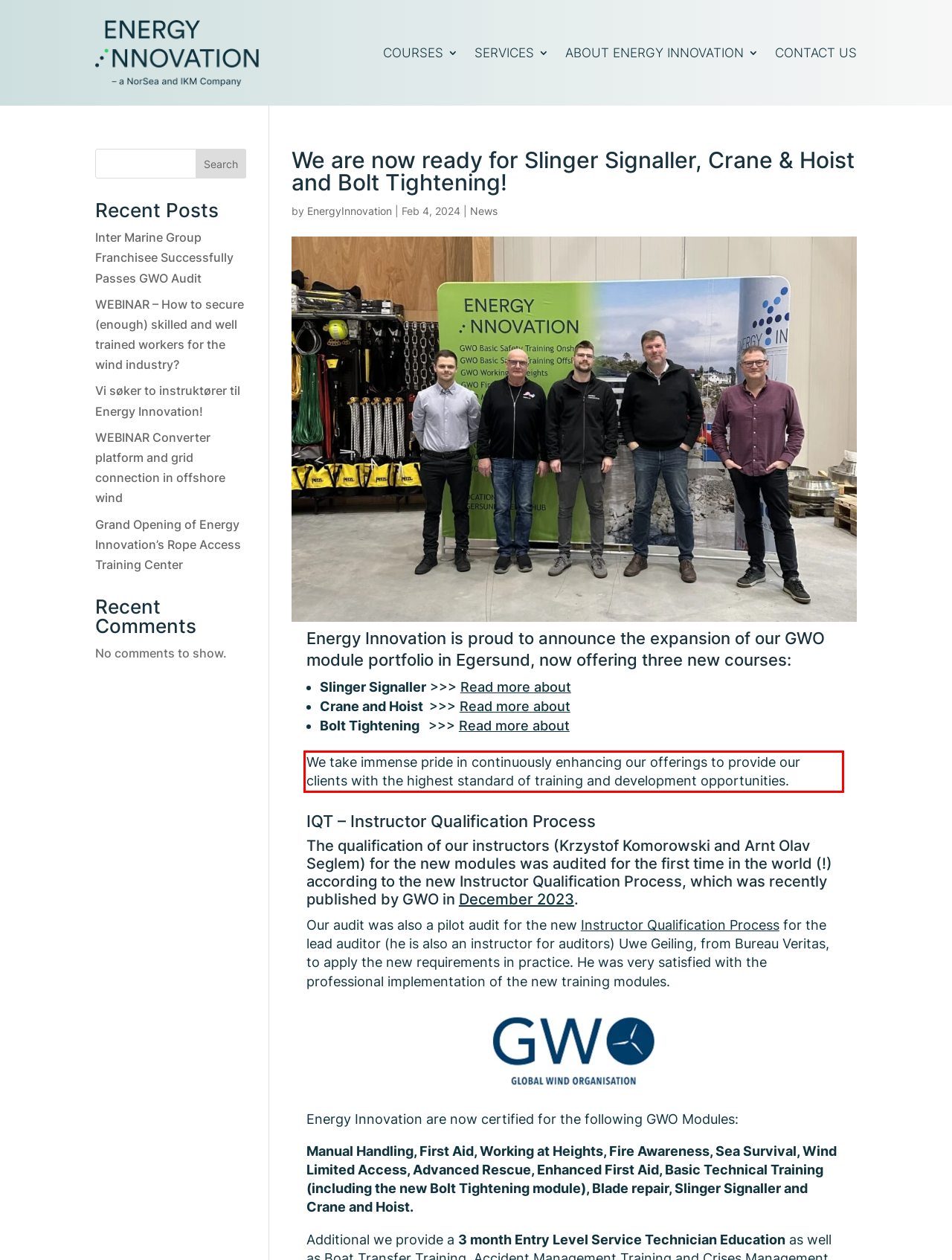Please identify the text within the red rectangular bounding box in the provided webpage screenshot.

We take immense pride in continuously enhancing our offerings to provide our clients with the highest standard of training and development opportunities.